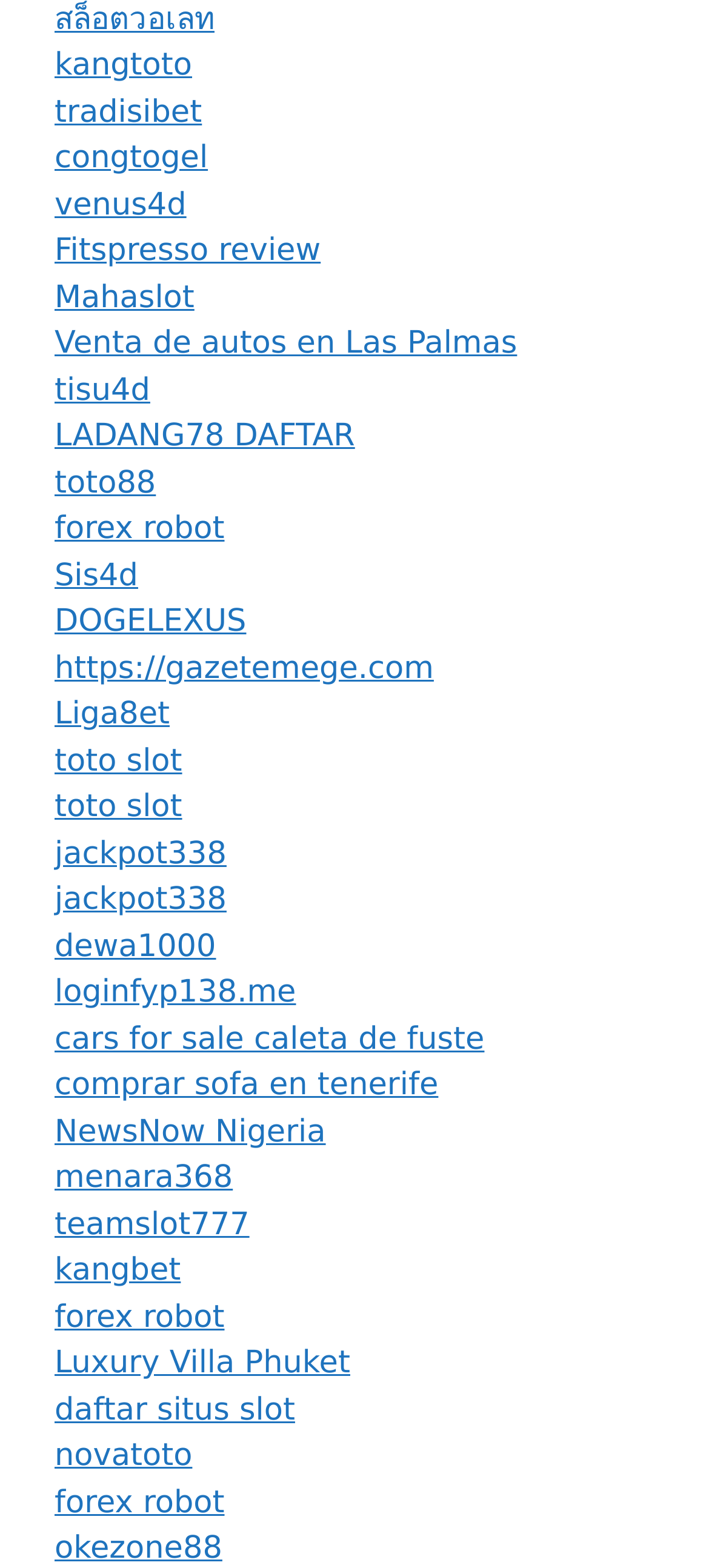Could you provide the bounding box coordinates for the portion of the screen to click to complete this instruction: "Visit kangtoto website"?

[0.077, 0.031, 0.271, 0.054]